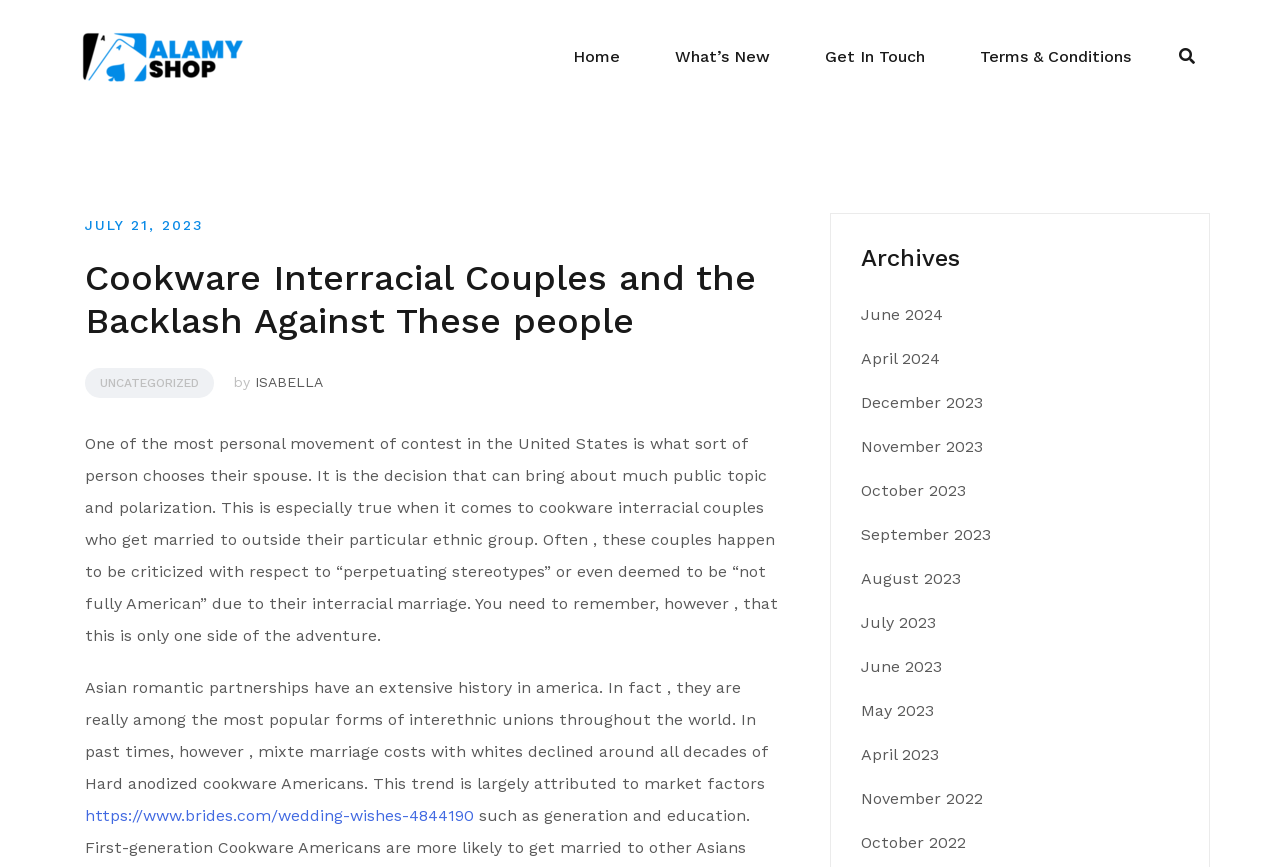Identify the bounding box coordinates for the element that needs to be clicked to fulfill this instruction: "Check the archives for July 2023". Provide the coordinates in the format of four float numbers between 0 and 1: [left, top, right, bottom].

[0.673, 0.707, 0.731, 0.729]